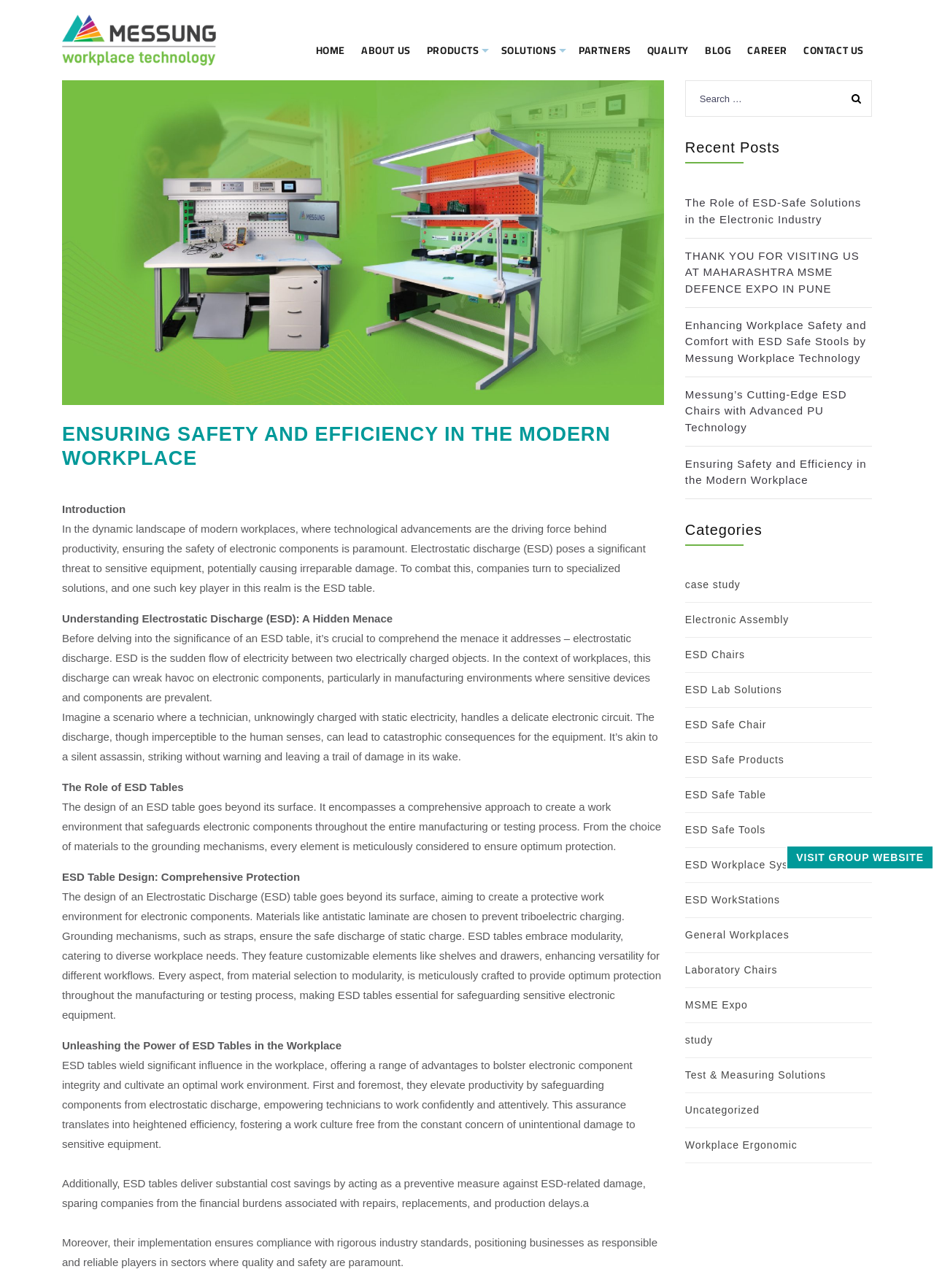Identify the bounding box coordinates for the region of the element that should be clicked to carry out the instruction: "Visit the ABOUT US page". The bounding box coordinates should be four float numbers between 0 and 1, i.e., [left, top, right, bottom].

[0.378, 0.0, 0.448, 0.062]